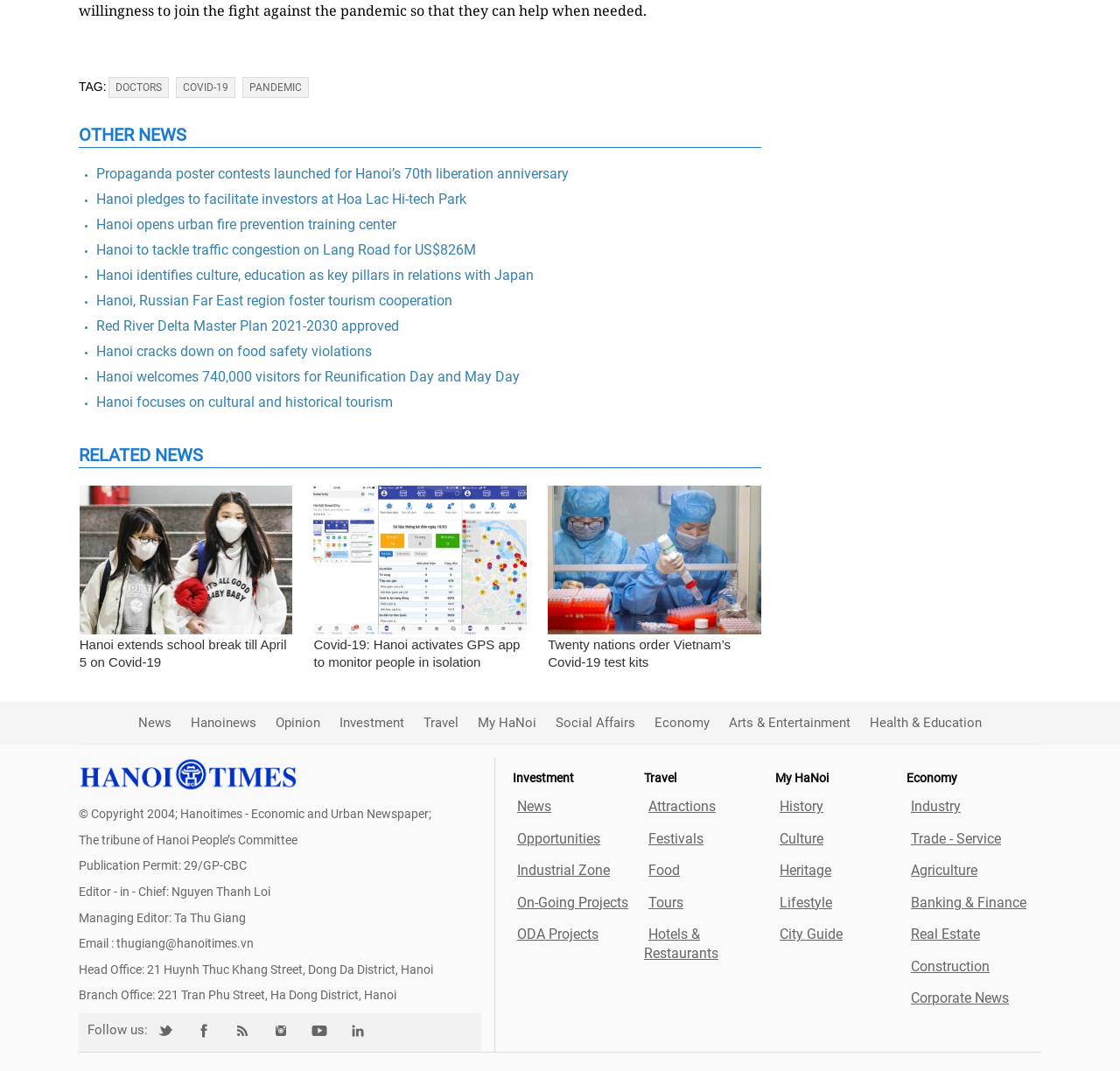Reply to the question with a brief word or phrase: How many categories are there in the top navigation menu?

9